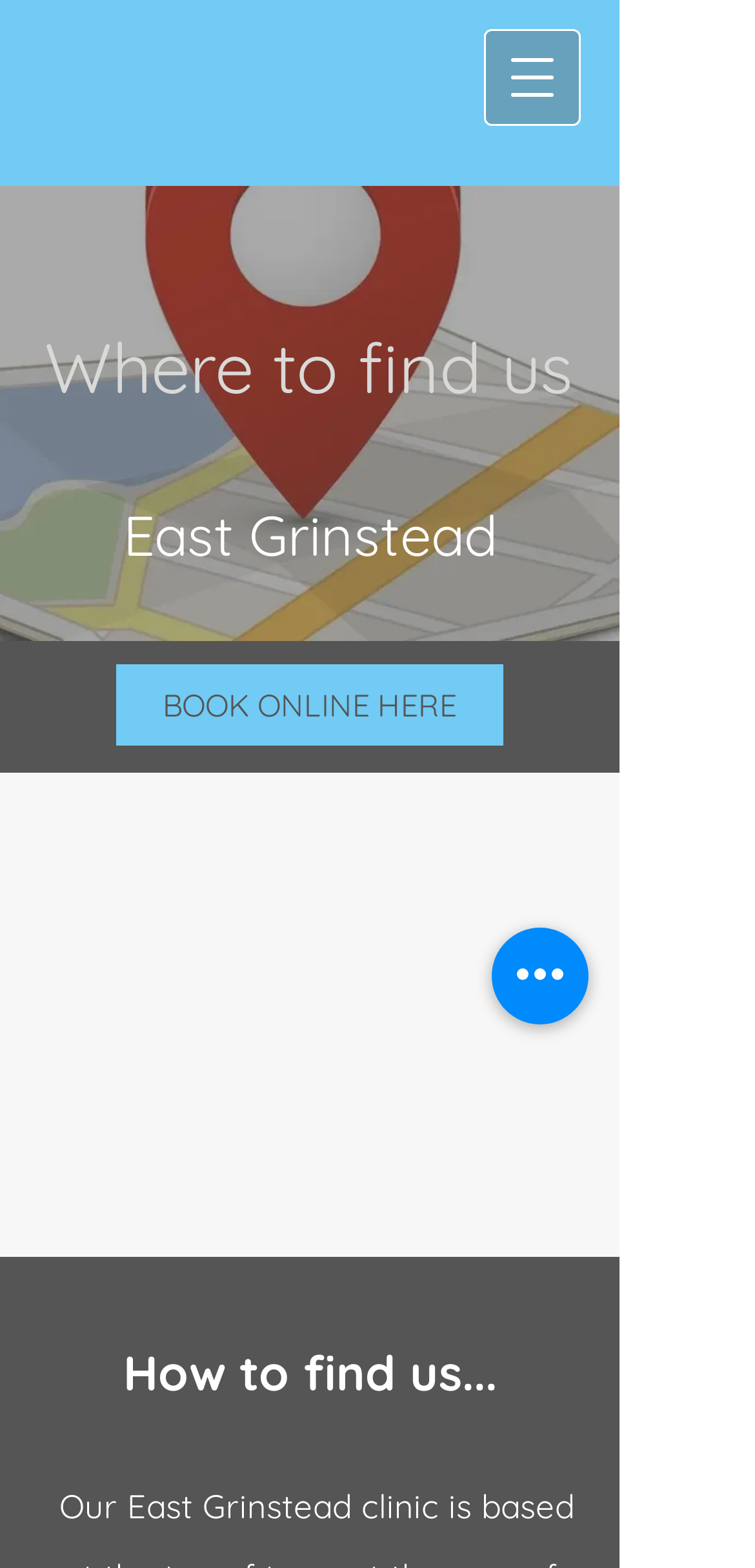What is the text on the link below the image?
Please use the image to provide a one-word or short phrase answer.

BOOK ONLINE HERE